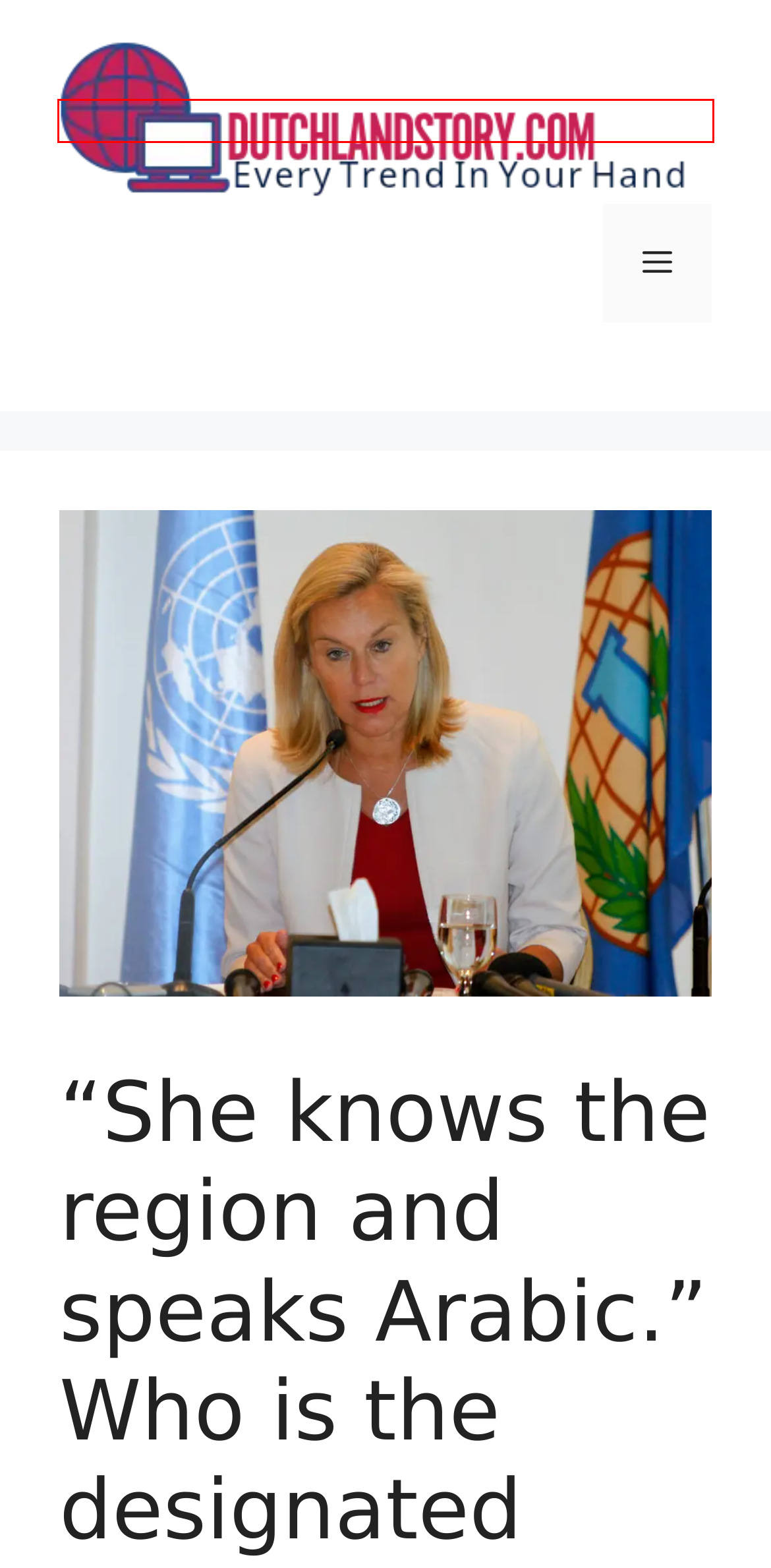Review the webpage screenshot provided, noting the red bounding box around a UI element. Choose the description that best matches the new webpage after clicking the element within the bounding box. The following are the options:
A. 1715045602.87 – dutchlandstory.com
B. xtw183873038 – dutchlandstory.com
C. dutchlandstory.com – Every Trend In Your Hand
D. 1715249874.09 – dutchlandstory.com
E. 1714348067.6 – dutchlandstory.com
F. 1714959124.89 – dutchlandstory.com
G. 1714700388.61 – dutchlandstory.com
H. xtw18387bbd7 – dutchlandstory.com

C